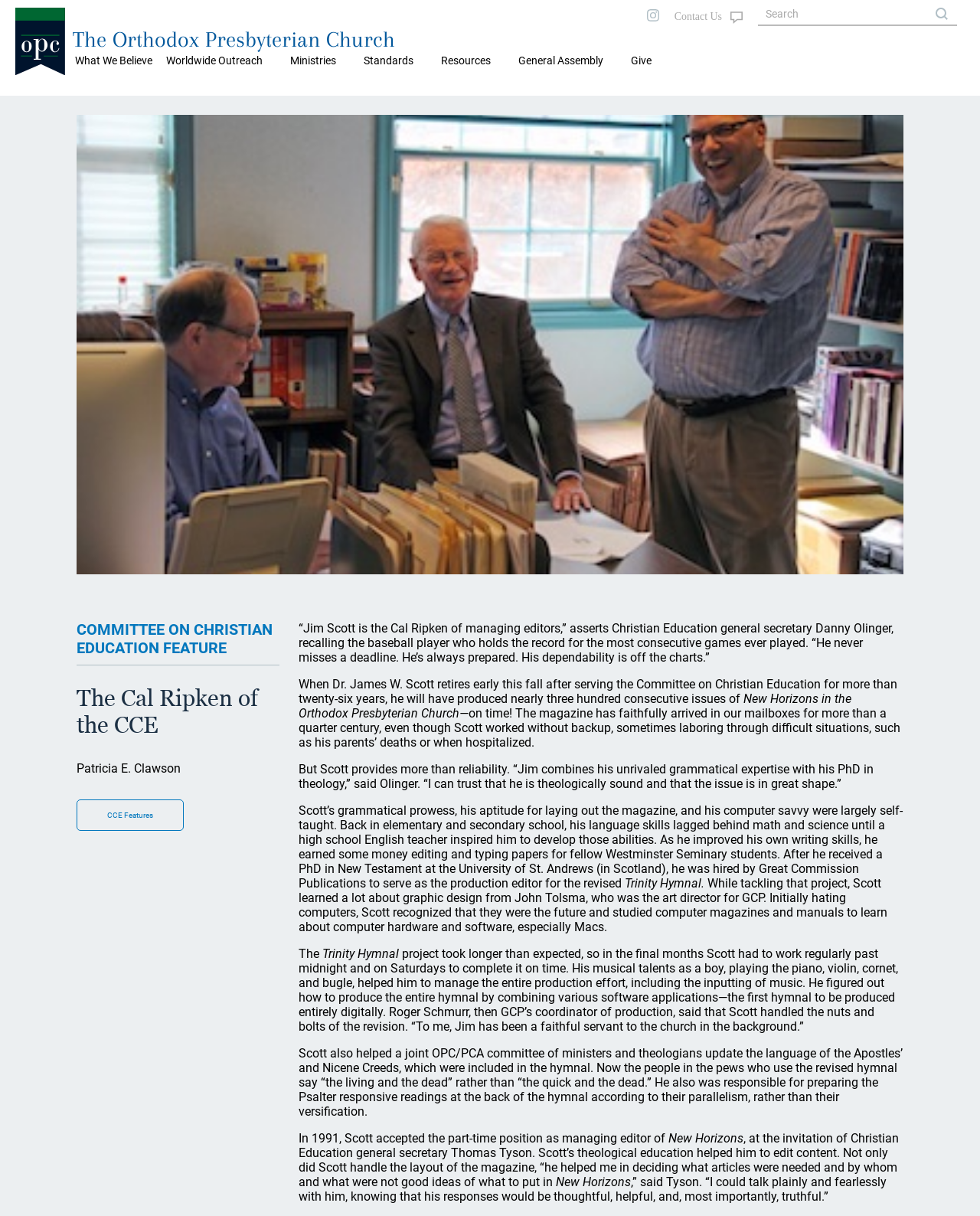Explain in detail what is displayed on the webpage.

This webpage is a feature article about Jim Scott, the managing editor of New Horizons, a magazine published by the Orthodox Presbyterian Church. At the top of the page, there are several navigation links, including "What We Believe", "Worldwide Outreach", "Ministries", "Standards", "Resources", "General Assembly", and "Give". On the top-left corner, there is a logo of the Orthodox Presbyterian Church, accompanied by a link to the OPC website.

Below the navigation links, there is a heading that reads "COMMITTEE ON CHRISTIAN EDUCATION FEATURE". Underneath this heading, there is a subheading that says "The Cal Ripken of the CCE". The article begins with a quote from Christian Education general secretary Danny Olinger, praising Jim Scott's reliability and dependability as a managing editor.

The article then goes on to describe Jim Scott's career, including his work on the revised Trinity Hymnal and his role as managing editor of New Horizons. The text is divided into several paragraphs, with headings and subheadings that break up the content. There are also several links scattered throughout the article, including a link to "CCE Features" and a link to the OPC website.

On the right side of the page, there is a search box with a placeholder text that says "Matches against any of the words, i.e., logical OR, unless enclosed in quotes." Below the search box, there are several links, including "Home", "Committee on Christian Education", and "CCE Feature Articles Archives".

Overall, the webpage is a tribute to Jim Scott's dedication and hard work as a managing editor, and it provides a detailed account of his career and accomplishments.